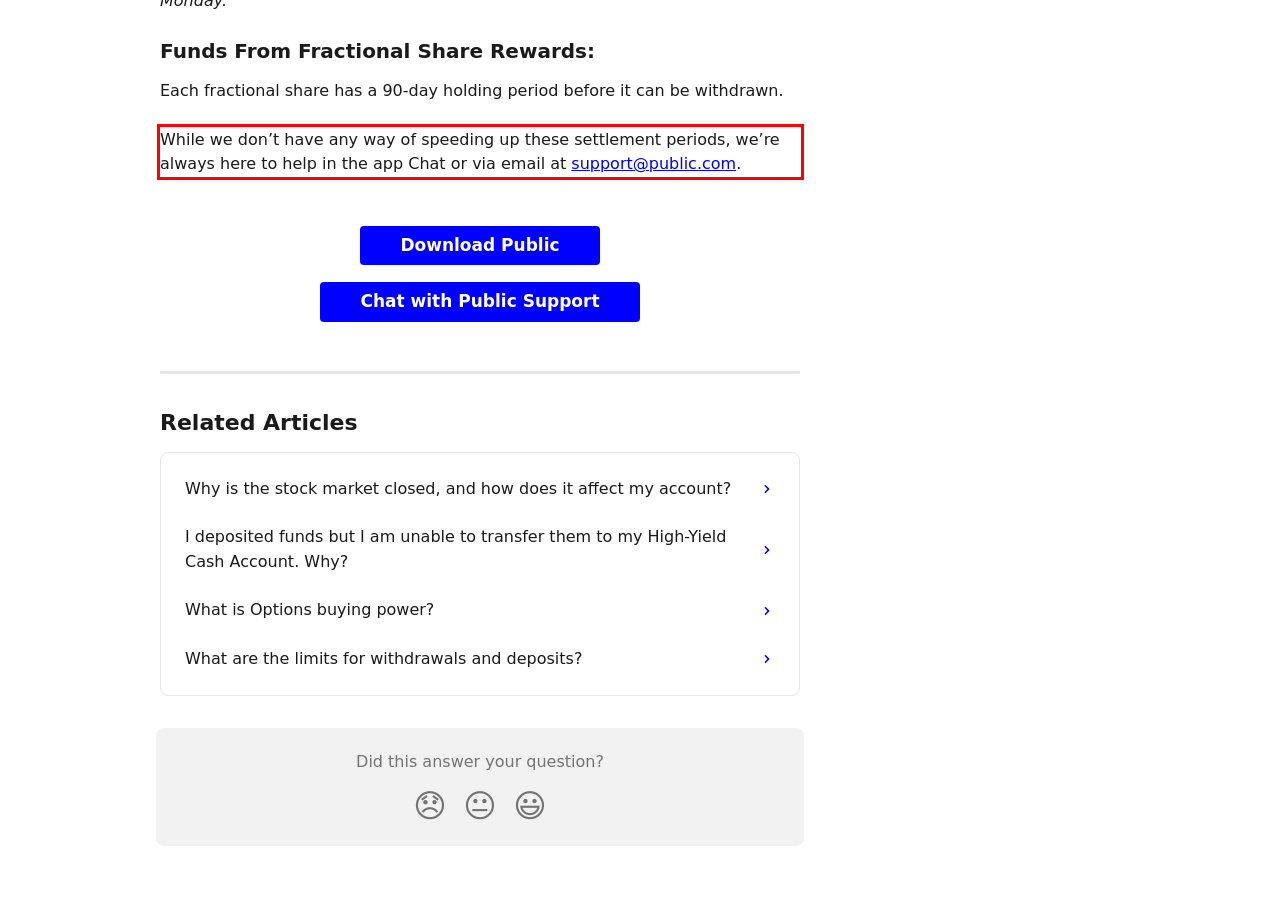Locate the red bounding box in the provided webpage screenshot and use OCR to determine the text content inside it.

While we don’t have any way of speeding up these settlement periods, we’re always here to help in the app Chat or via email at support@public.com.